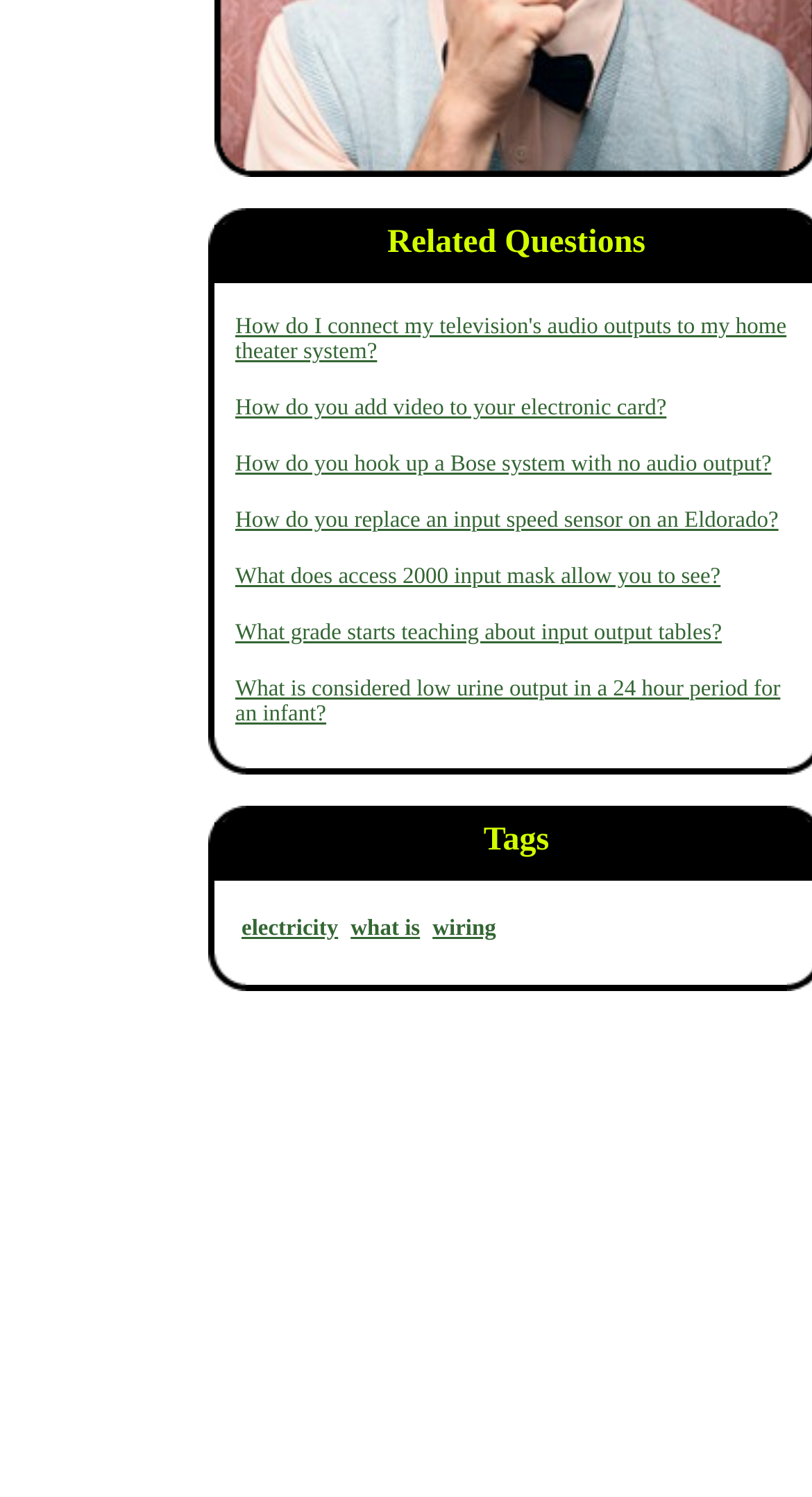Based on the provided description, "what is", find the bounding box of the corresponding UI element in the screenshot.

[0.432, 0.612, 0.517, 0.629]